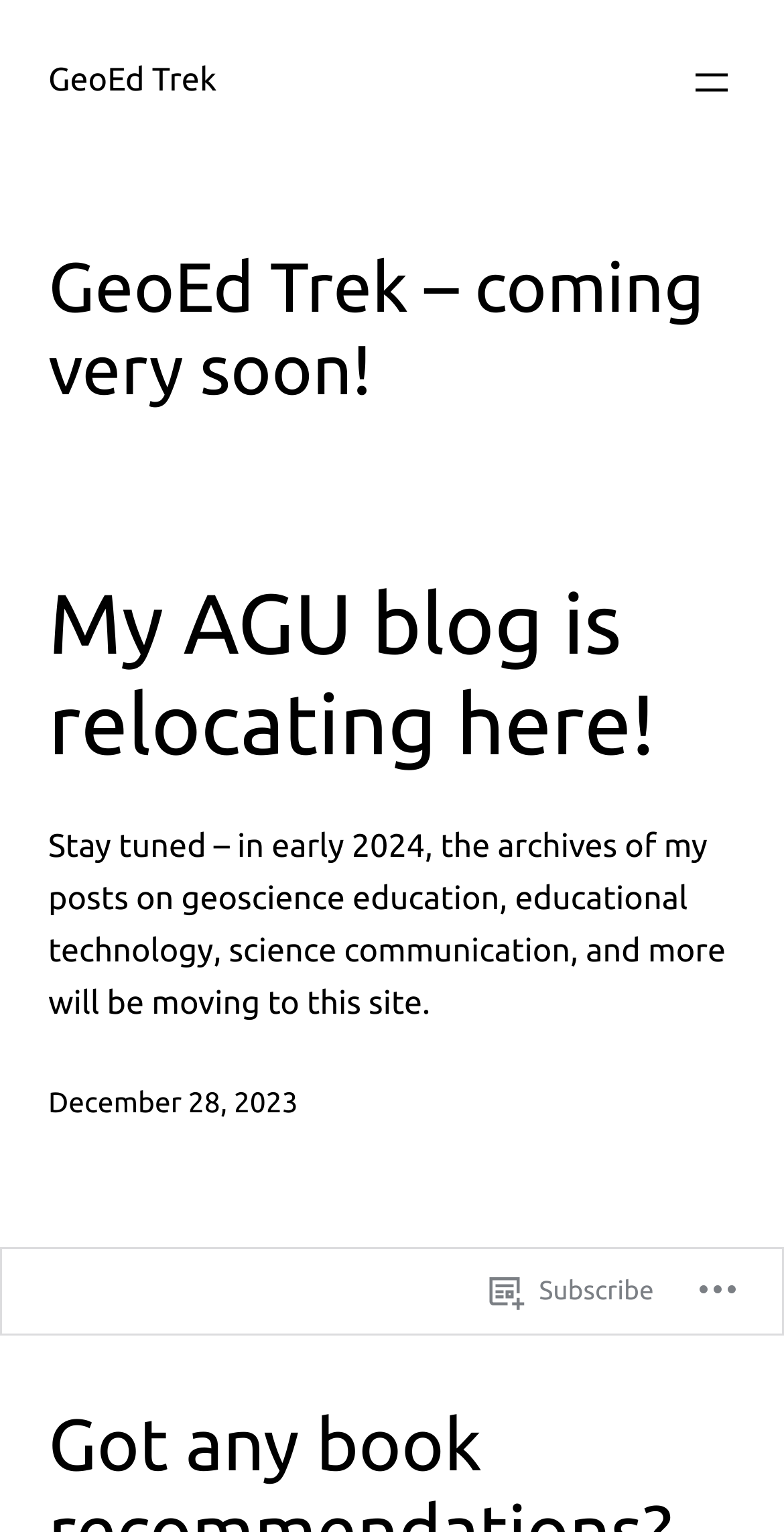Answer in one word or a short phrase: 
How many images are present on the webpage?

2